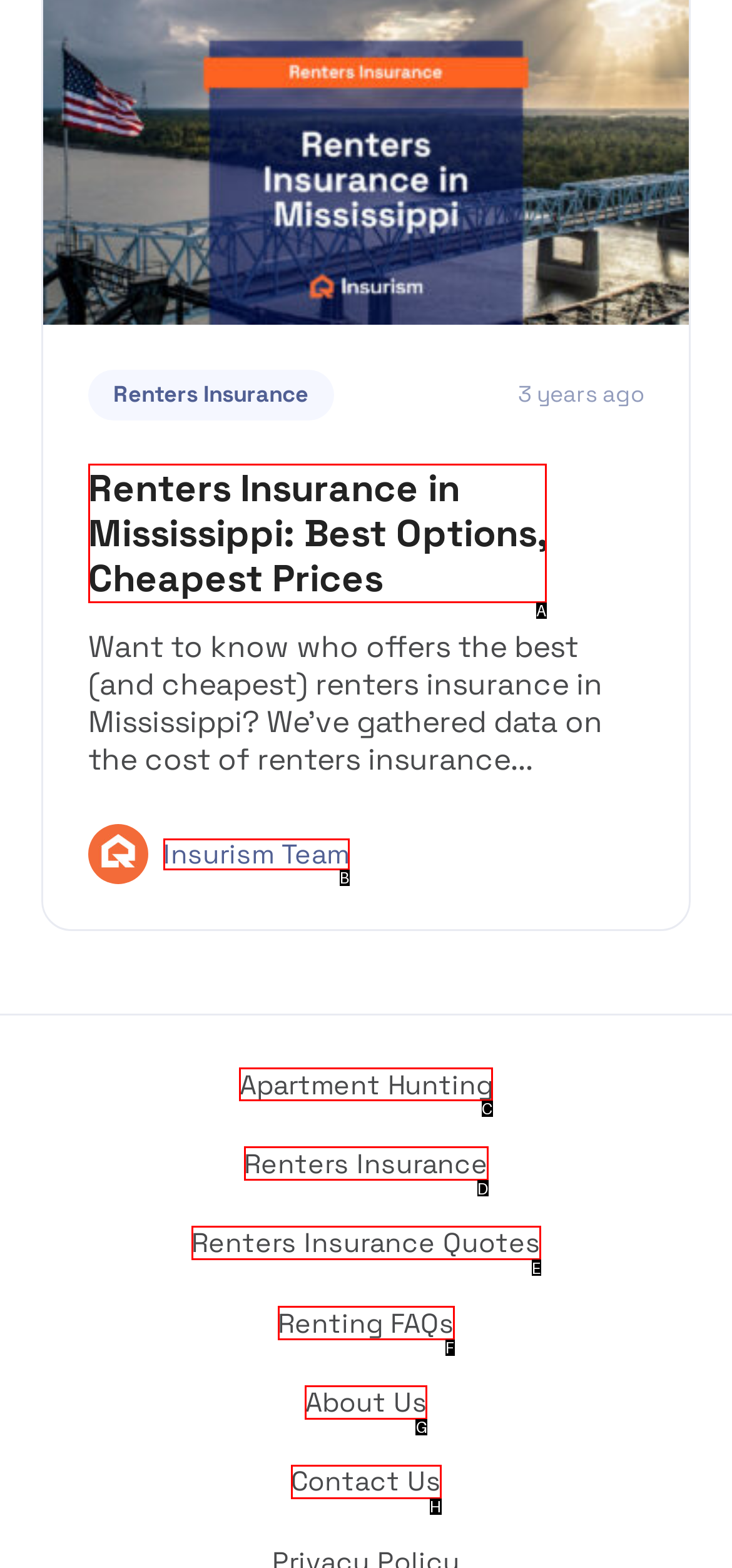To complete the task: Explore Apartment Hunting, select the appropriate UI element to click. Respond with the letter of the correct option from the given choices.

C